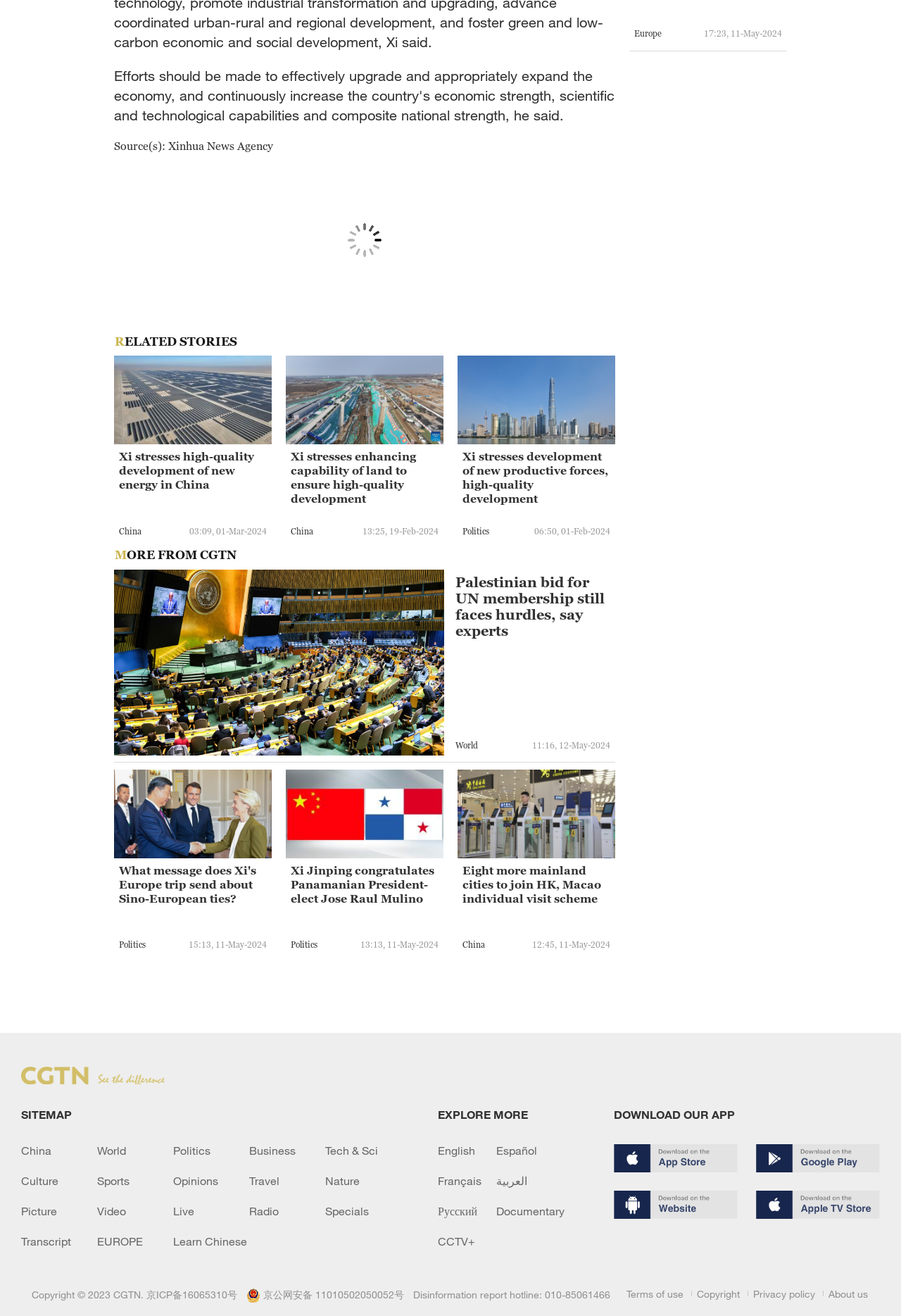Please determine the bounding box coordinates of the element's region to click in order to carry out the following instruction: "View the 'RELATED STORIES' section". The coordinates should be four float numbers between 0 and 1, i.e., [left, top, right, bottom].

[0.127, 0.254, 0.268, 0.264]